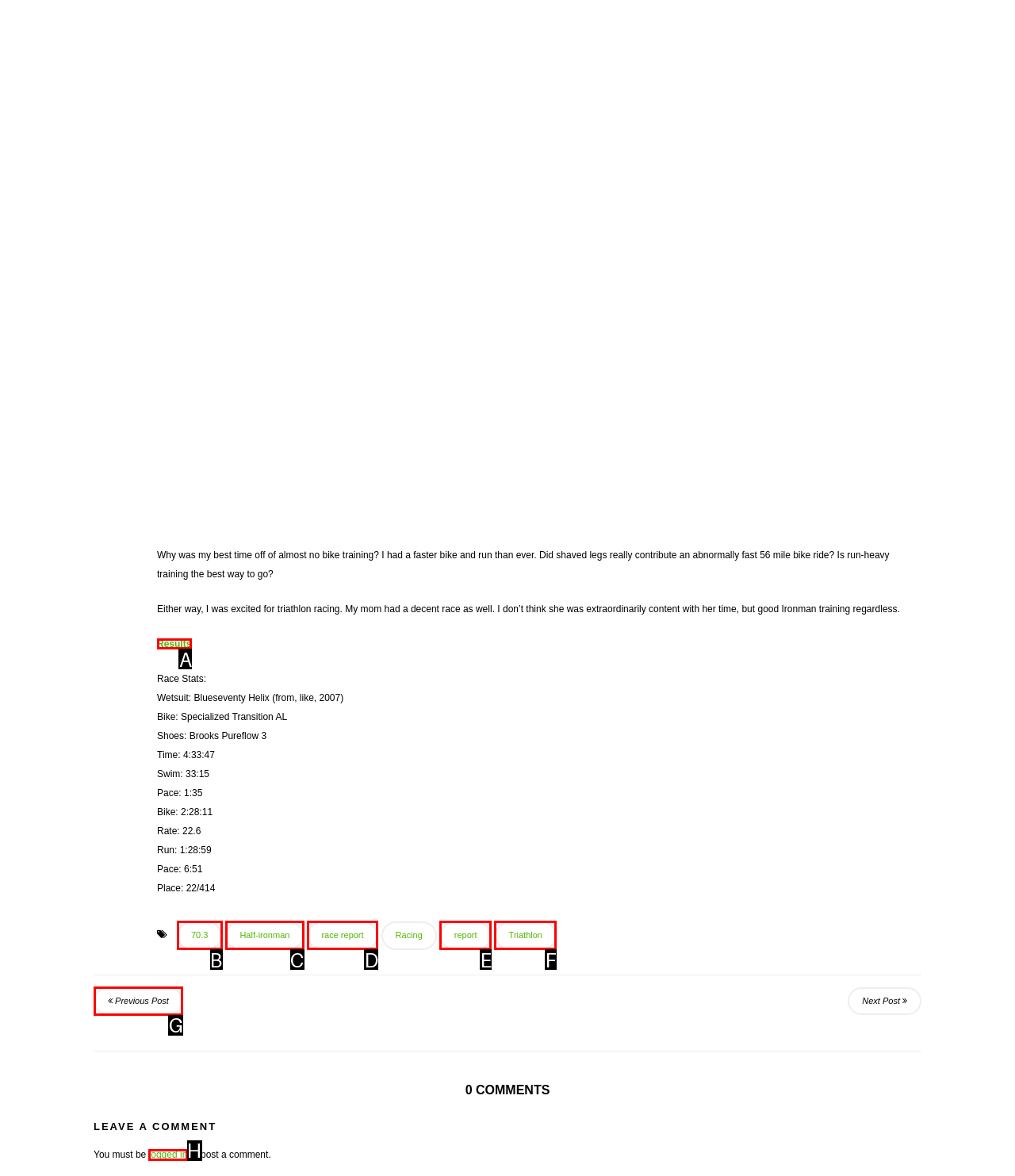Indicate which red-bounded element should be clicked to perform the task: Click on 'Results' Answer with the letter of the correct option.

A